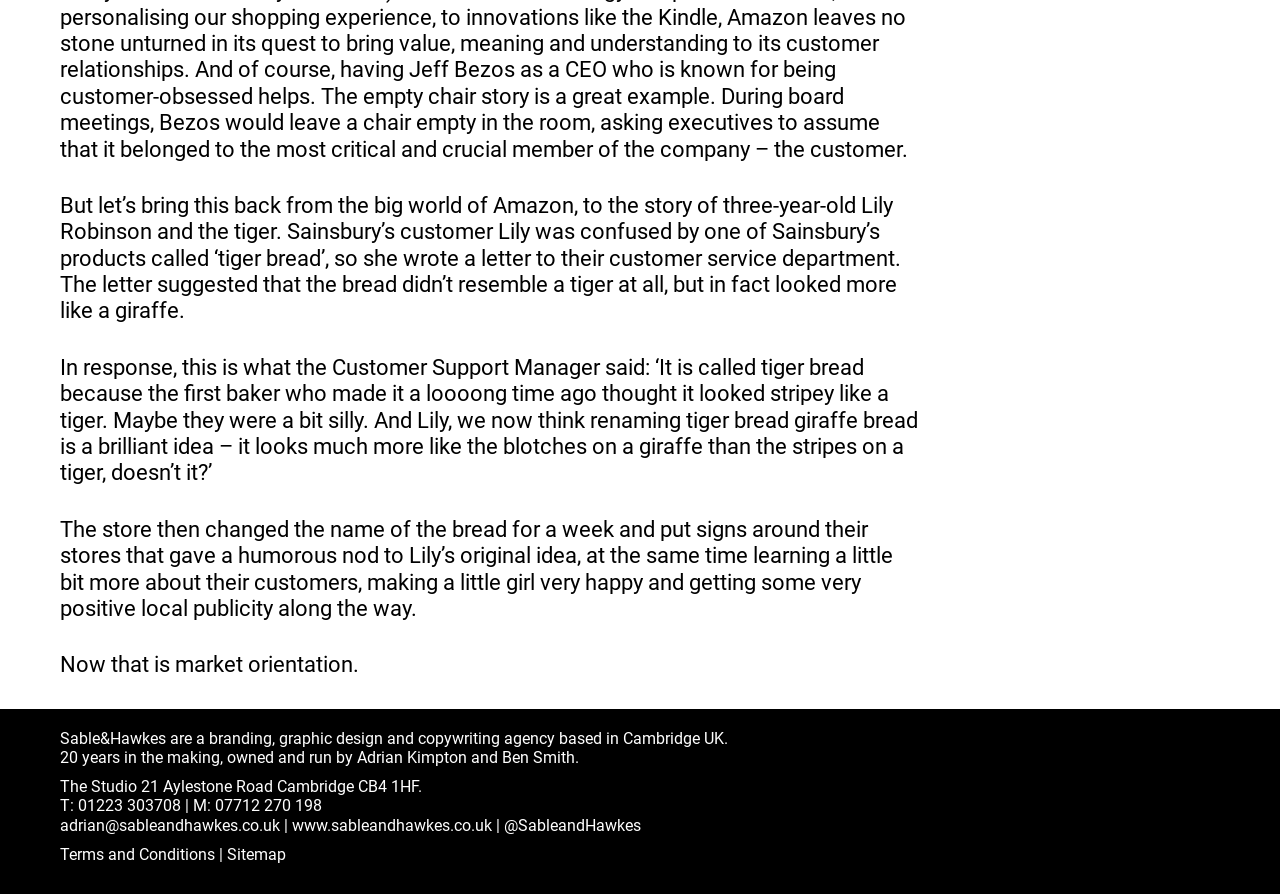What is the phone number of the agency? Based on the image, give a response in one word or a short phrase.

01223 303708